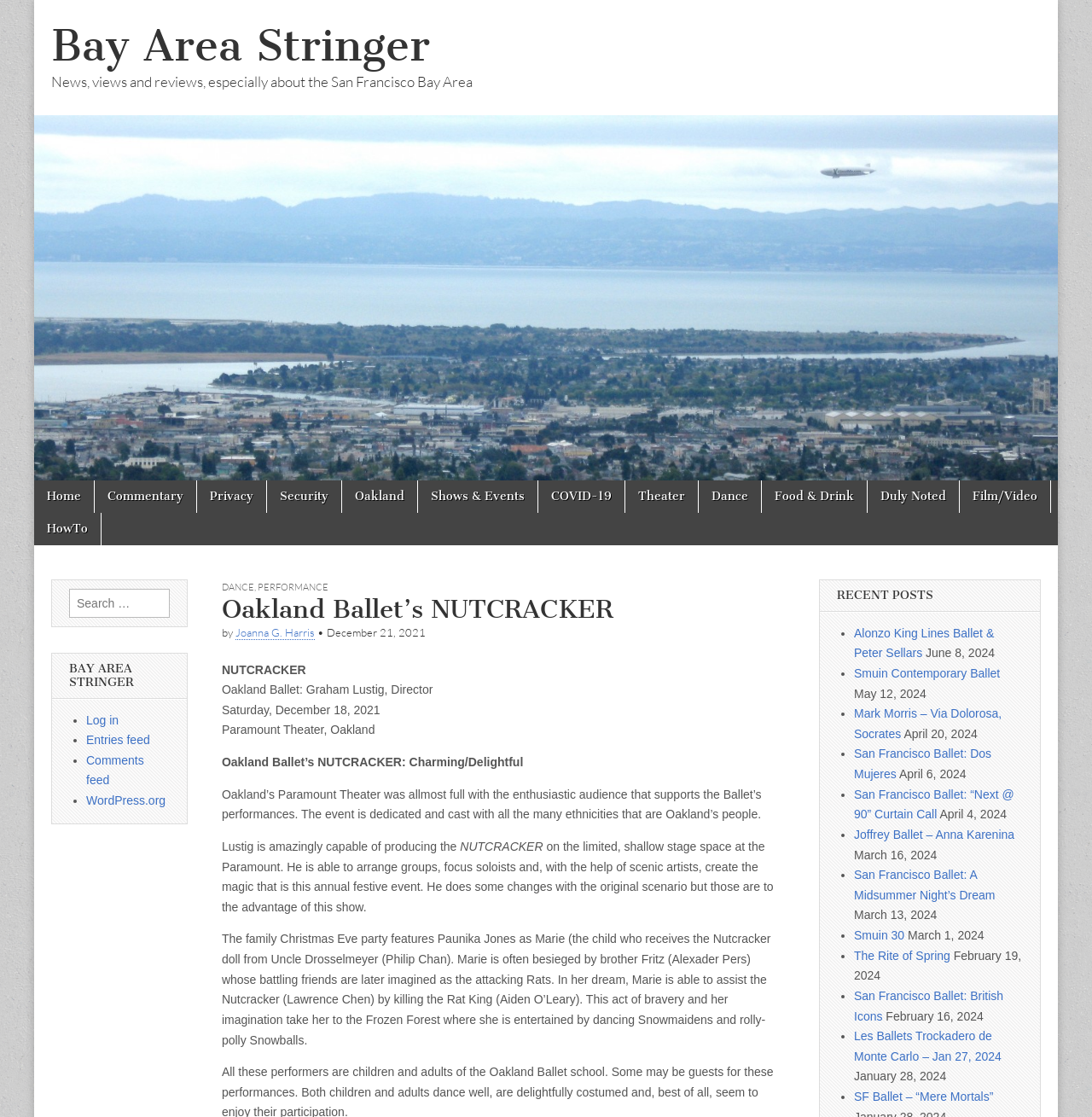Find the coordinates for the bounding box of the element with this description: "San Francisco Ballet: Dos Mujeres".

[0.782, 0.669, 0.908, 0.699]